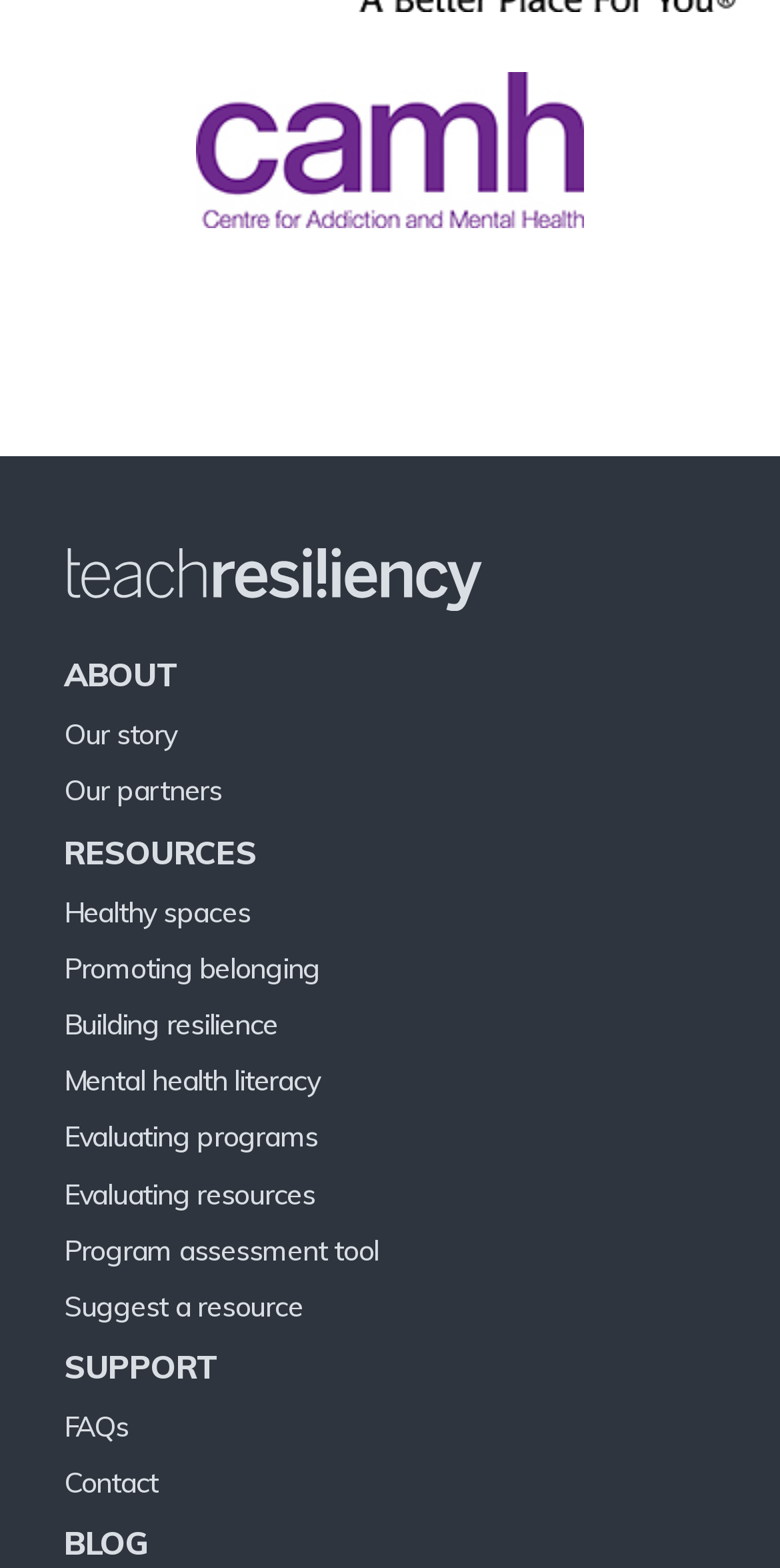Predict the bounding box coordinates of the UI element that matches this description: "Mental health literacy". The coordinates should be in the format [left, top, right, bottom] with each value between 0 and 1.

[0.082, 0.678, 0.41, 0.701]